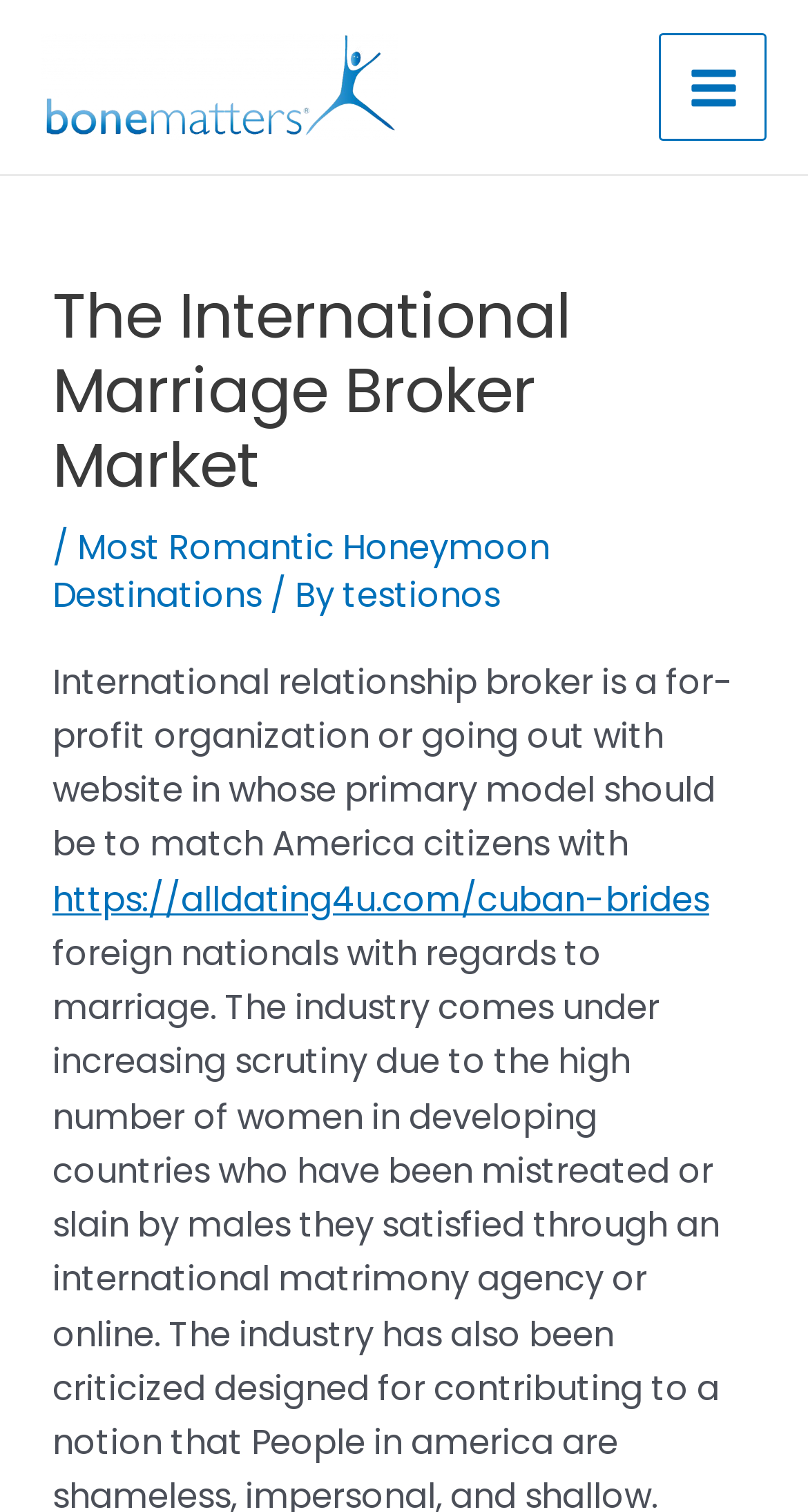Respond to the question below with a concise word or phrase:
What type of content is presented below the header?

Descriptive text